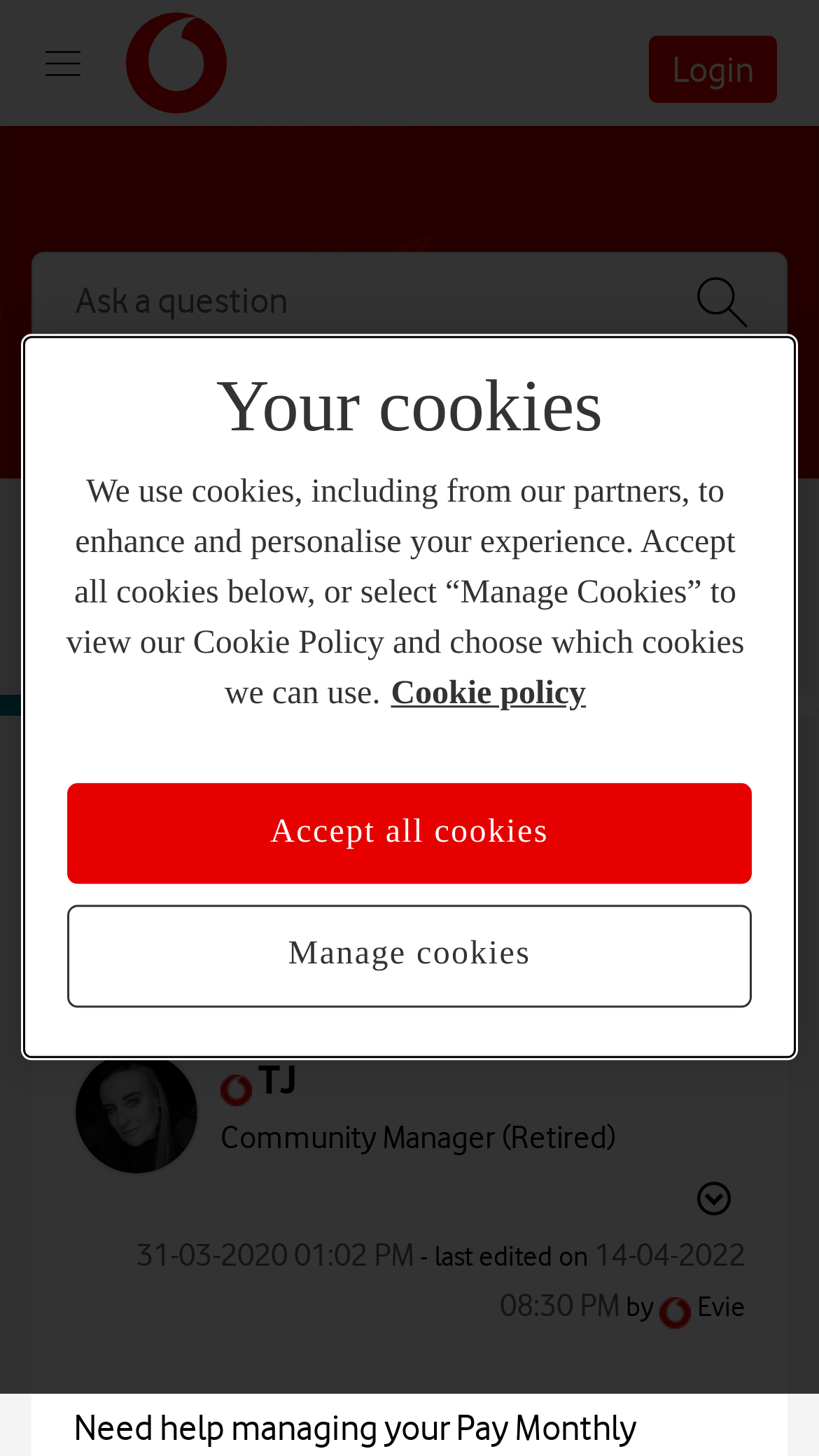Using the description: "Accept all cookies", determine the UI element's bounding box coordinates. Ensure the coordinates are in the format of four float numbers between 0 and 1, i.e., [left, top, right, bottom].

[0.081, 0.538, 0.919, 0.608]